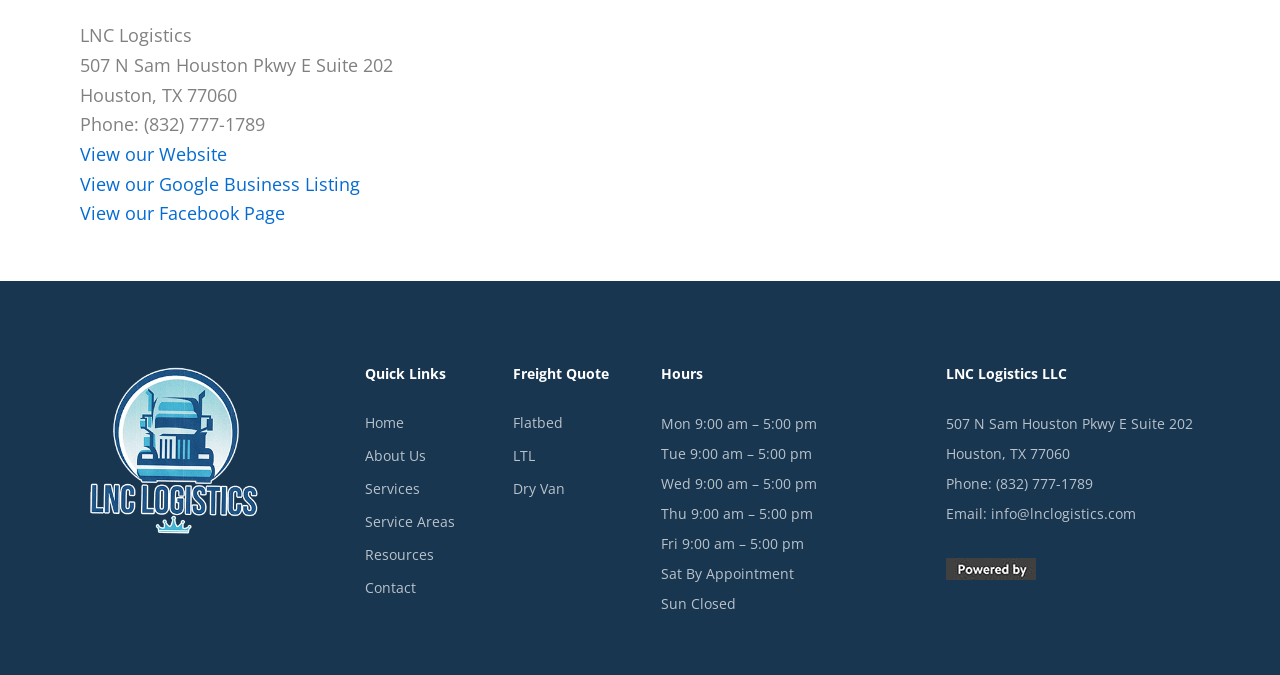Predict the bounding box of the UI element based on this description: "View our Google Business Listing".

[0.062, 0.254, 0.281, 0.29]